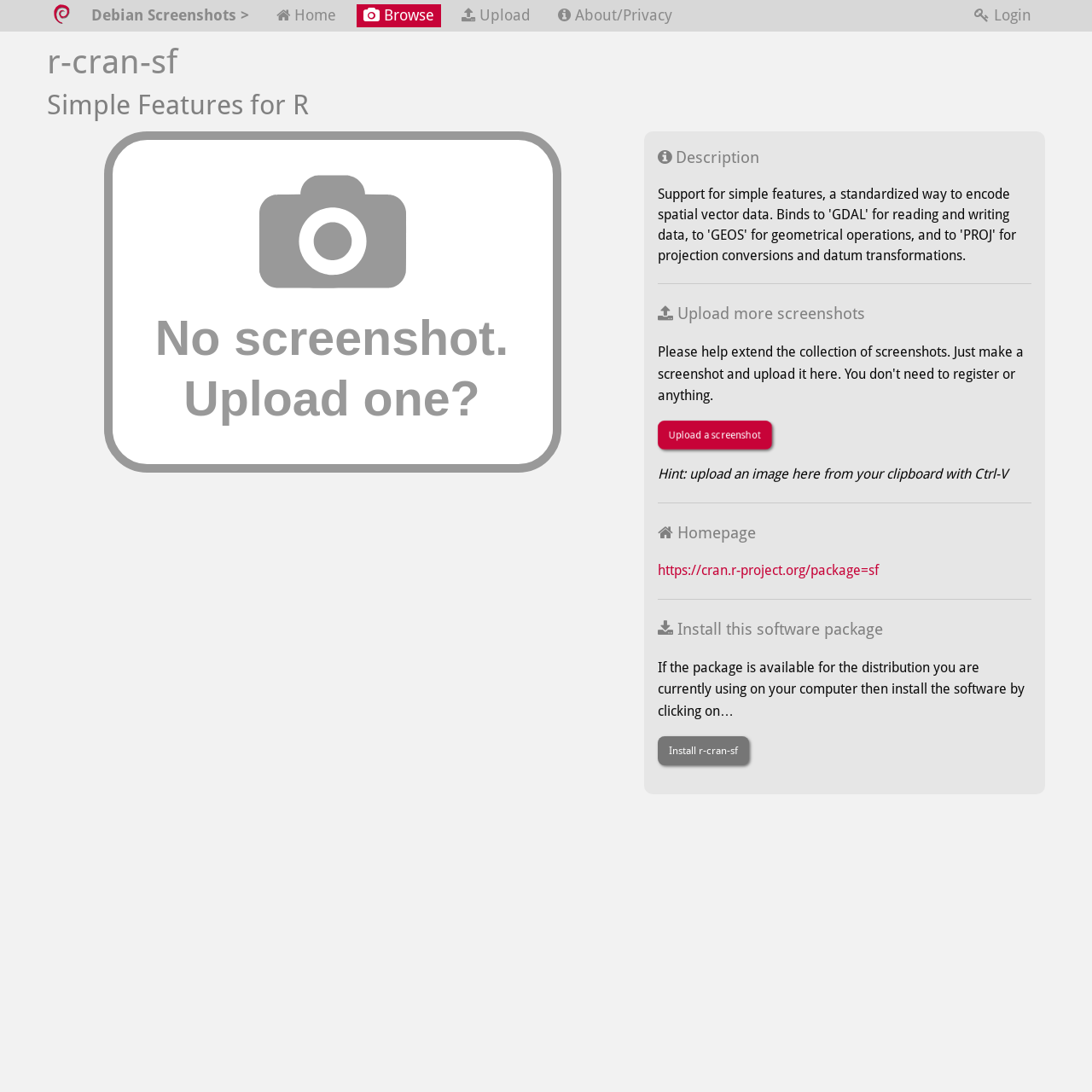Provide your answer in a single word or phrase: 
What is the purpose of this webpage?

To provide information about a software package